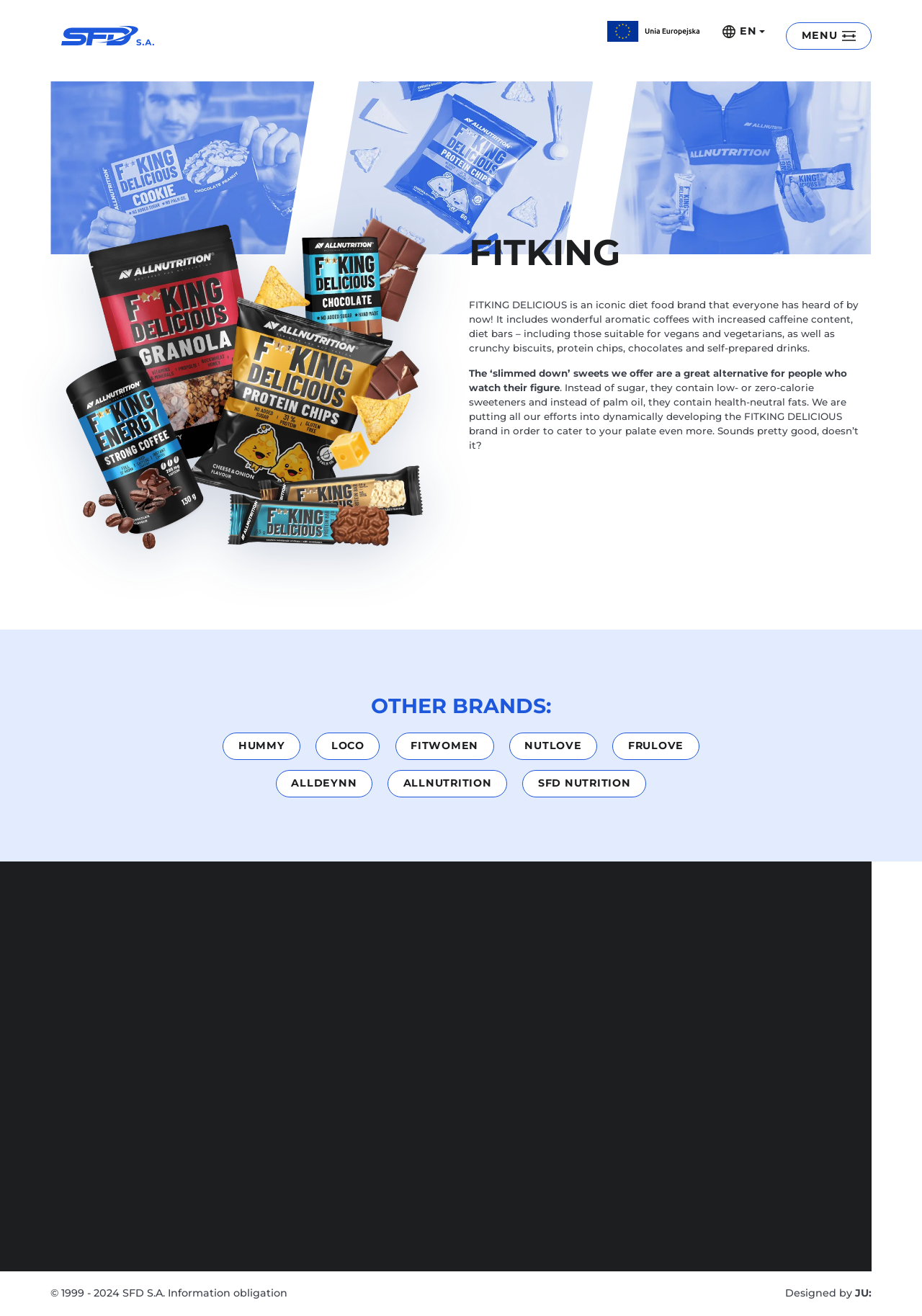What is the brand name of the diet food?
Based on the image, provide your answer in one word or phrase.

FITKING